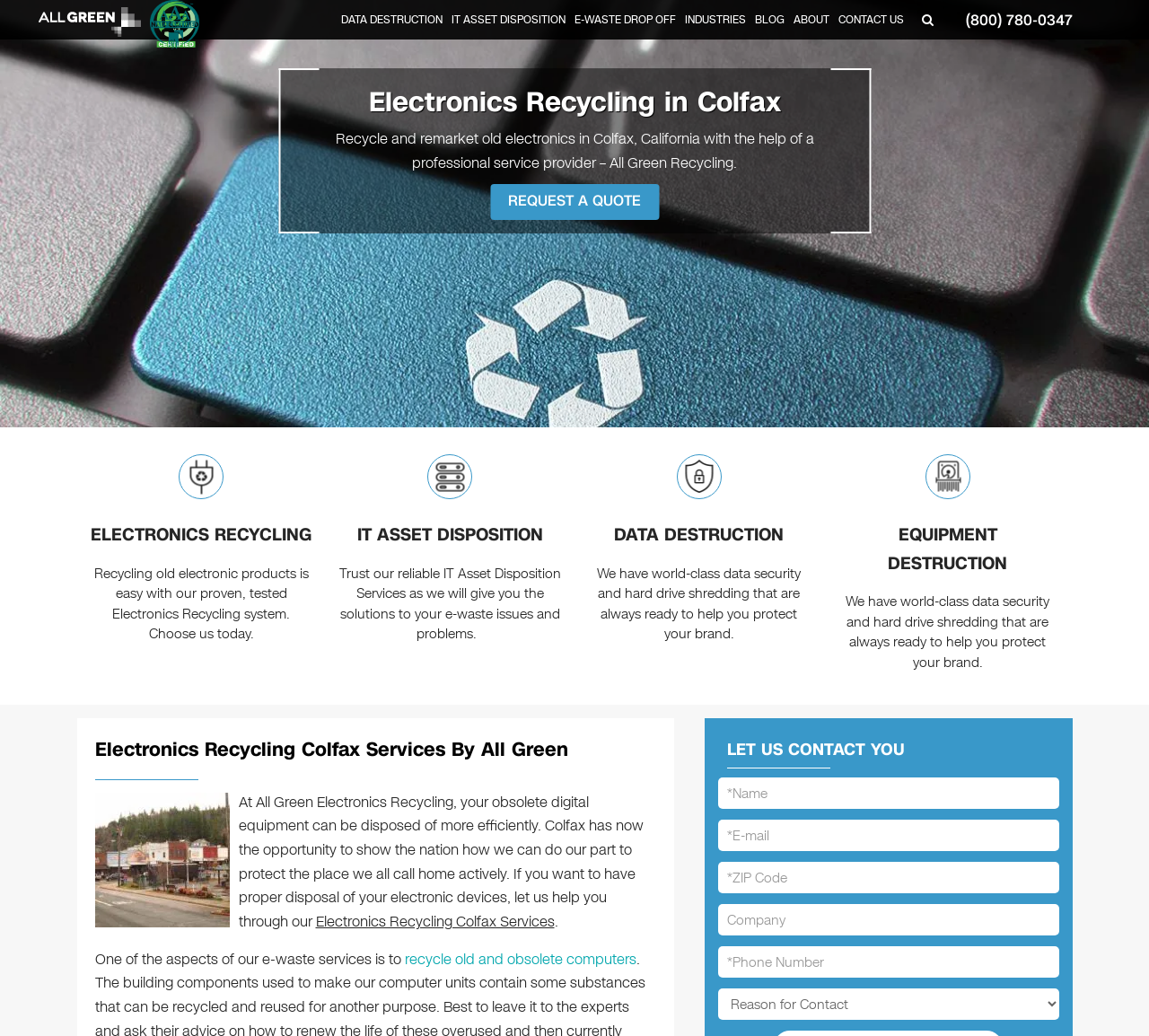Please identify the bounding box coordinates of the element's region that I should click in order to complete the following instruction: "Call the phone number". The bounding box coordinates consist of four float numbers between 0 and 1, i.e., [left, top, right, bottom].

[0.84, 0.01, 0.933, 0.029]